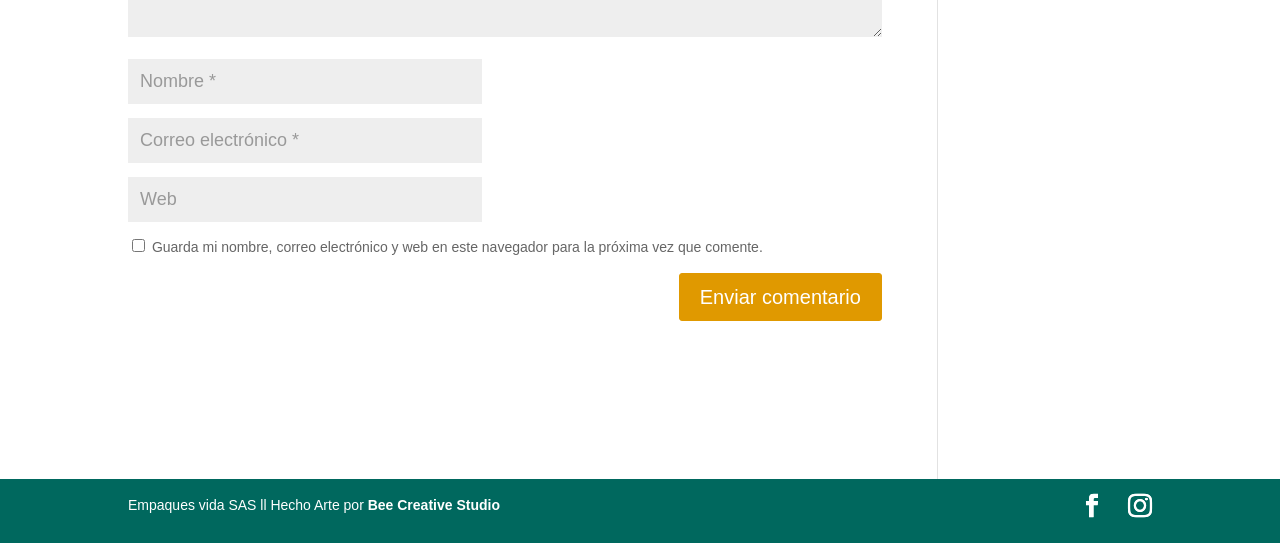Bounding box coordinates are specified in the format (top-left x, top-left y, bottom-right x, bottom-right y). All values are floating point numbers bounded between 0 and 1. Please provide the bounding box coordinate of the region this sentence describes: Facebook

[0.844, 0.91, 0.863, 0.958]